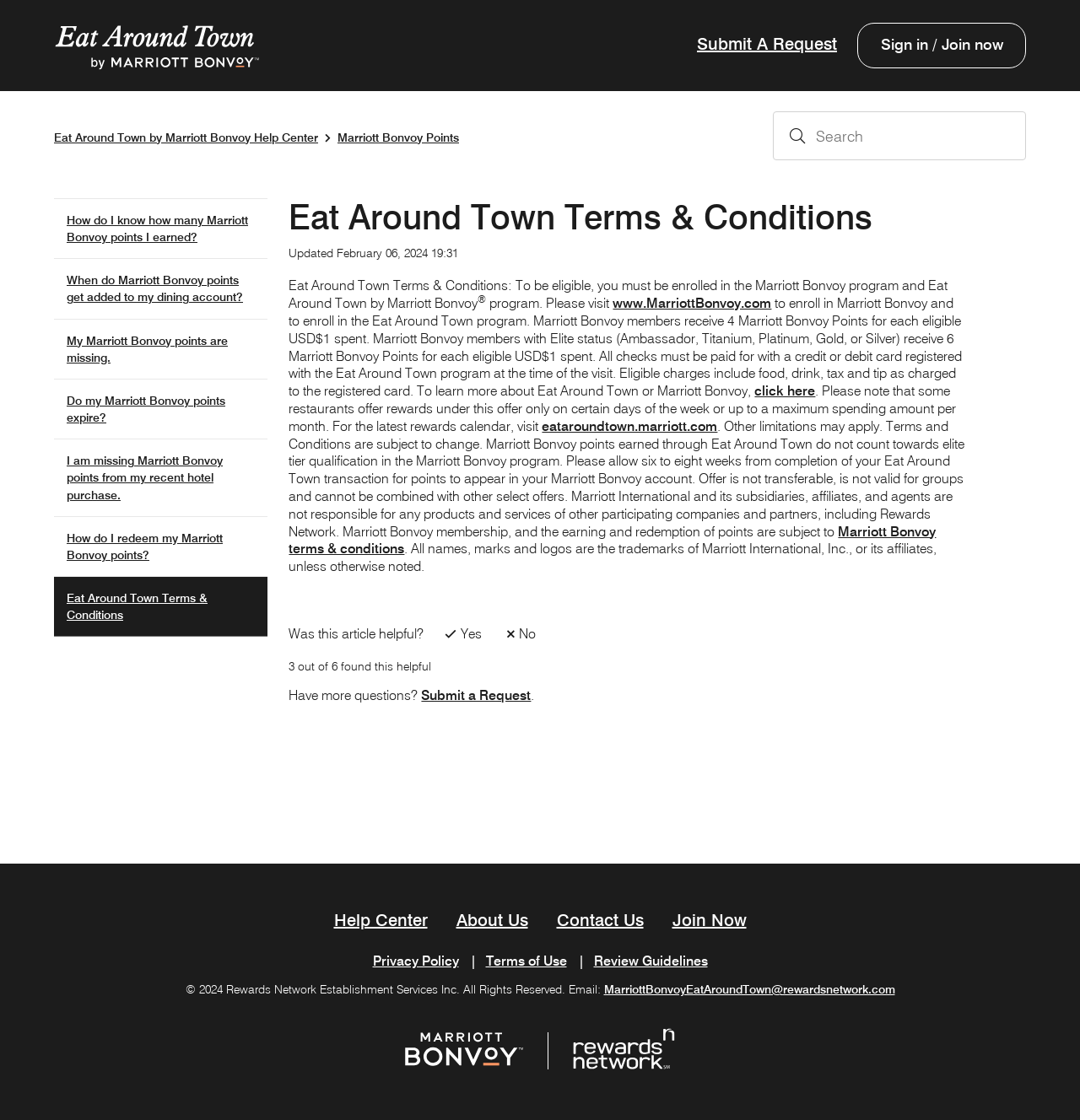Please specify the bounding box coordinates of the clickable section necessary to execute the following command: "Sign in or join now".

[0.794, 0.02, 0.95, 0.061]